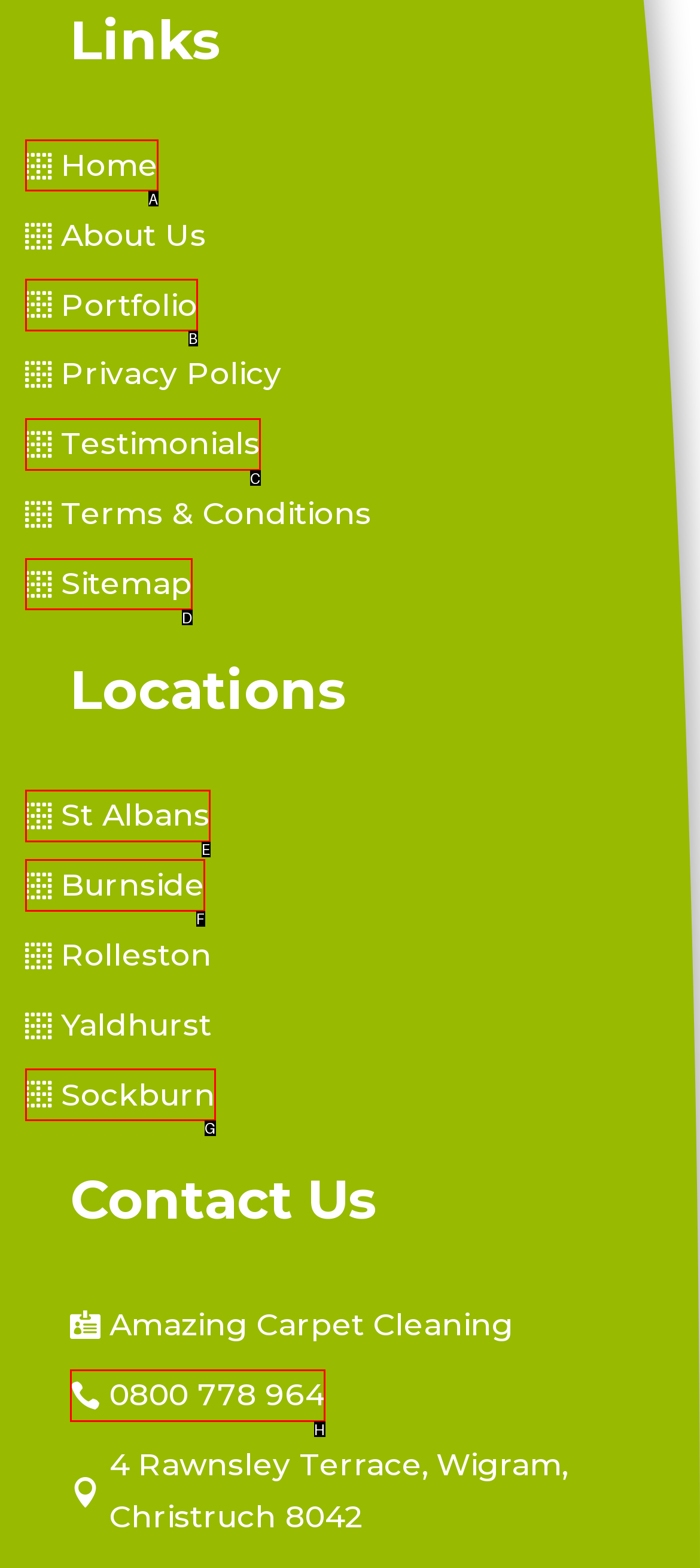Identify the appropriate lettered option to execute the following task: visit St Albans location
Respond with the letter of the selected choice.

E